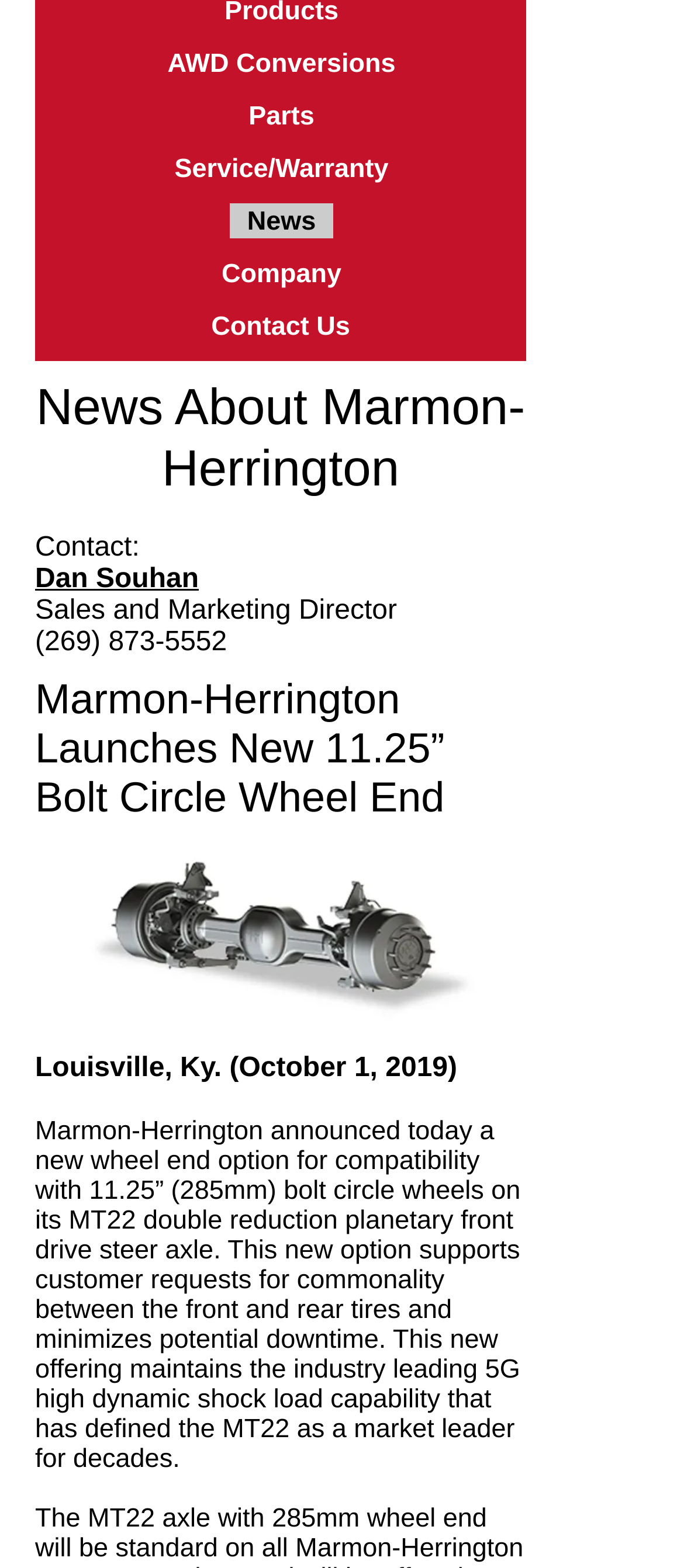From the screenshot, find the bounding box of the UI element matching this description: "Company". Supply the bounding box coordinates in the form [left, top, right, bottom], each a float between 0 and 1.

[0.318, 0.163, 0.505, 0.186]